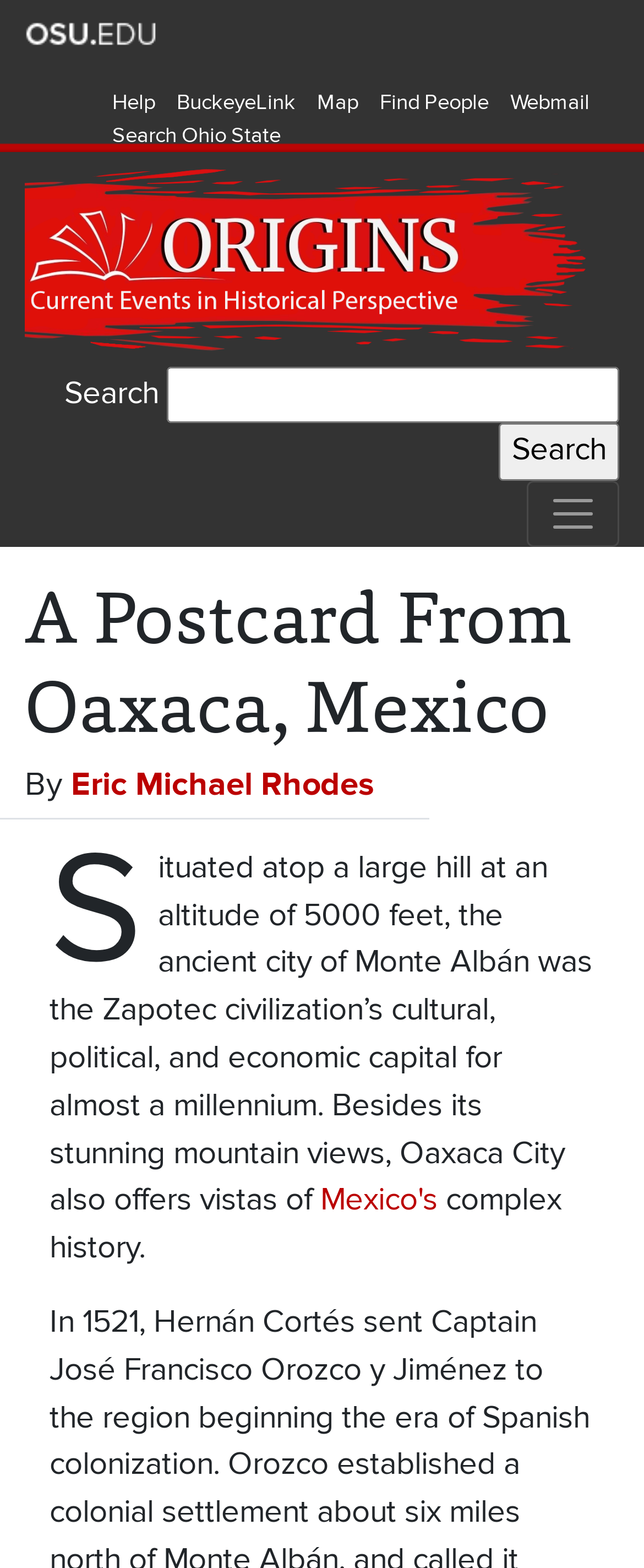Please locate the bounding box coordinates for the element that should be clicked to achieve the following instruction: "Toggle the main navigation". Ensure the coordinates are given as four float numbers between 0 and 1, i.e., [left, top, right, bottom].

[0.818, 0.307, 0.962, 0.349]